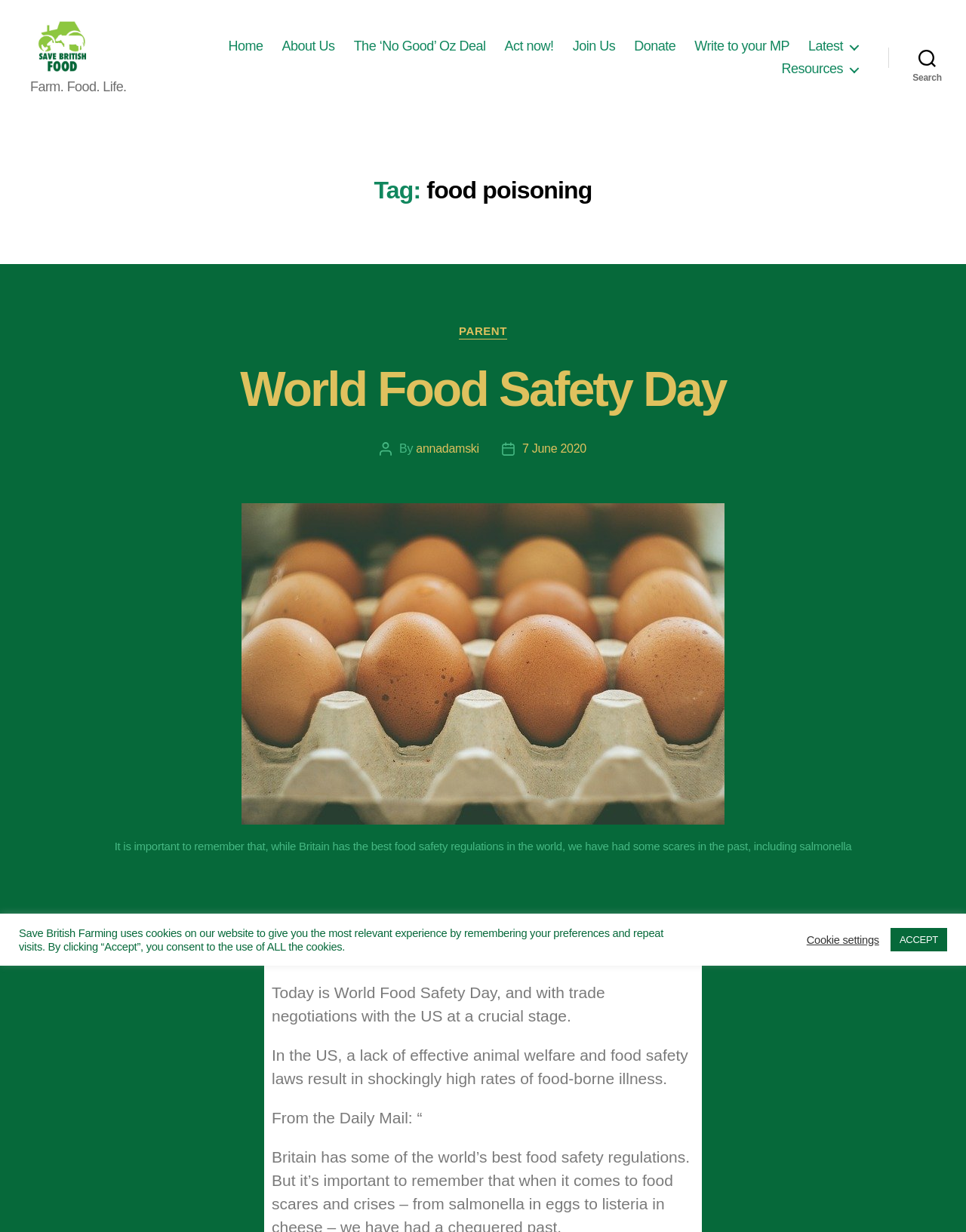Create a detailed narrative describing the layout and content of the webpage.

The webpage is about food poisoning and its relation to British food, with a focus on World Food Safety Day. At the top left, there is a logo with the text "Save British Food" and an image with the same name. Below the logo, there is a tagline "Farm. Food. Life.".

A horizontal navigation menu is located at the top center of the page, containing links to "Home", "About Us", "The ‘No Good’ Oz Deal", "Act now!", "Join Us", "Donate", "Write to your MP", "Latest", and "Resources".

On the top right, there is a search button. Below the navigation menu, there is a header section with a heading "Tag: food poisoning". Underneath, there is a subheading "World Food Safety Day" with a link to the same title. The author of the article, "annadamski", is mentioned, along with the date "7 June 2020".

The main content of the page is an article discussing the importance of food safety regulations, citing past scares in Britain and the current trade negotiations with the US. The article highlights the lack of effective animal welfare and food safety laws in the US, resulting in high rates of food-borne illness.

At the bottom of the page, there is a notice about the use of cookies on the website, with options to accept or adjust cookie settings.